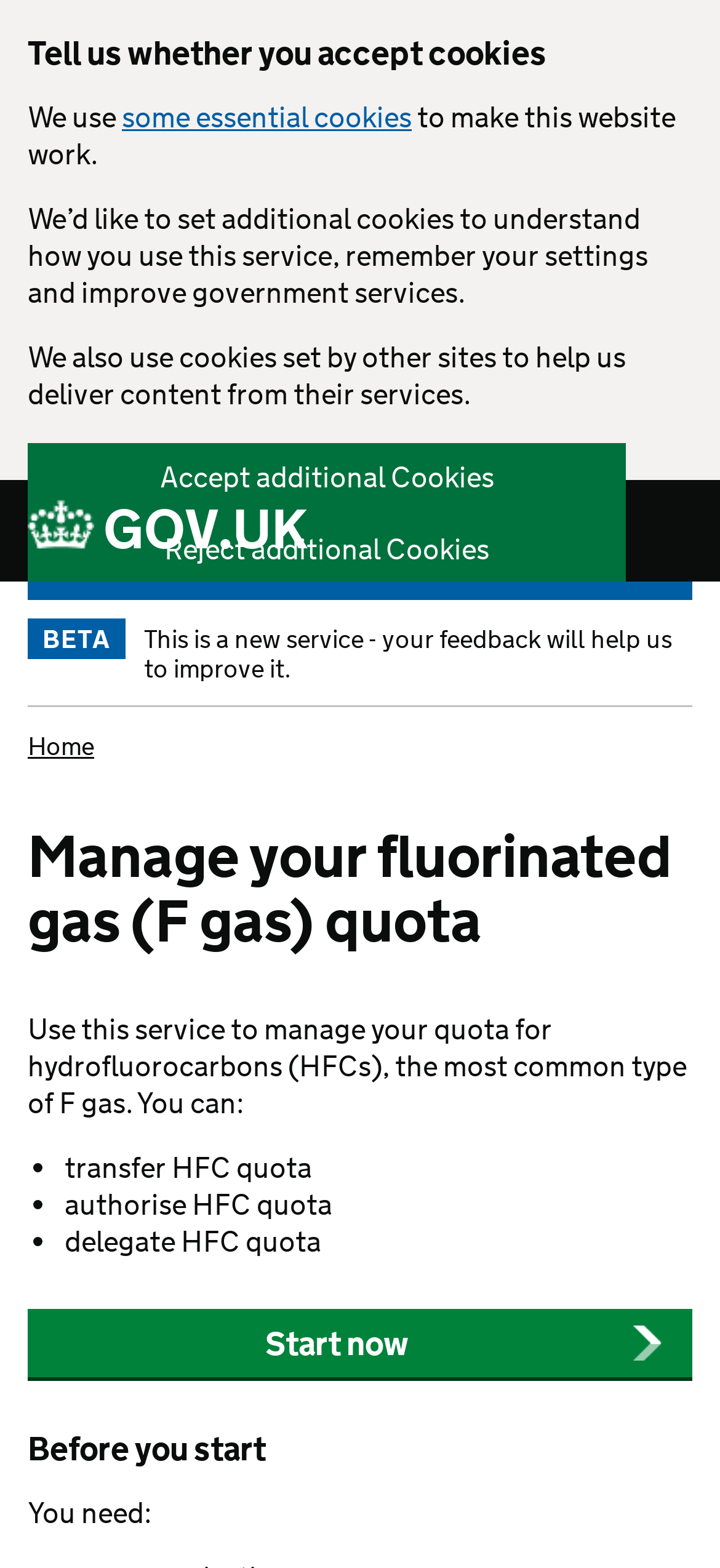What do you need to start using this service?
Examine the image and give a concise answer in one word or a short phrase.

Unknown